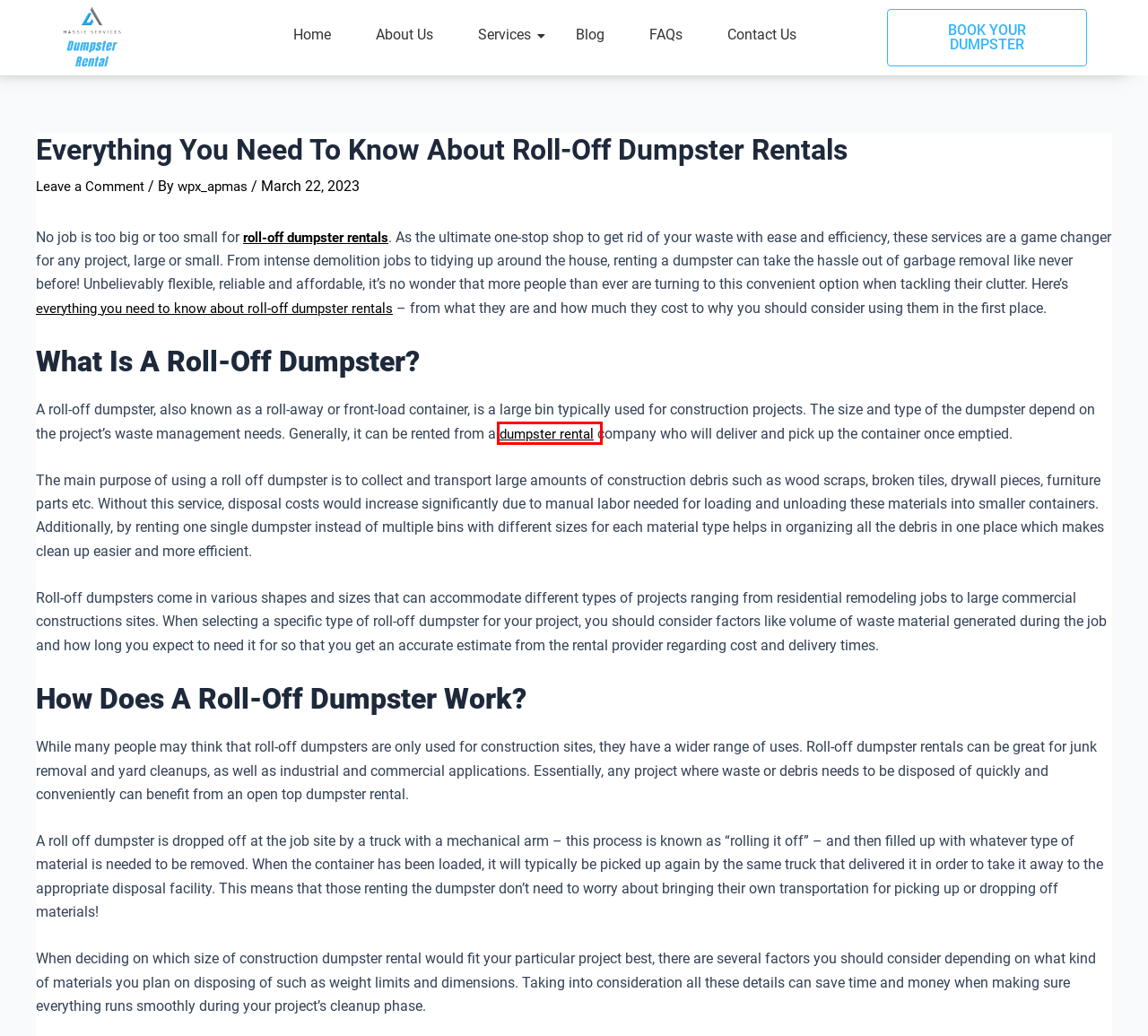You are given a screenshot of a webpage with a red rectangle bounding box around a UI element. Select the webpage description that best matches the new webpage after clicking the element in the bounding box. Here are the candidates:
A. Contact Us | Massie Services Dumpster Rental
B. Dayton Ohio Dumpster Rental | Massie Services Dumpster Rental
C. Massie Services Dumpster Rental |
D. About Us | Massie Services Dumpster Rental
E. Dumpster Rental For Biohazard Cleanup: Everything You Need To Know
F. How To Extend Your Dumpster Rental Period
G. FAQS | Massie Services Dumpster Rental
H. wpx_apmas, Author at Massie Services Dumpster Rental

B